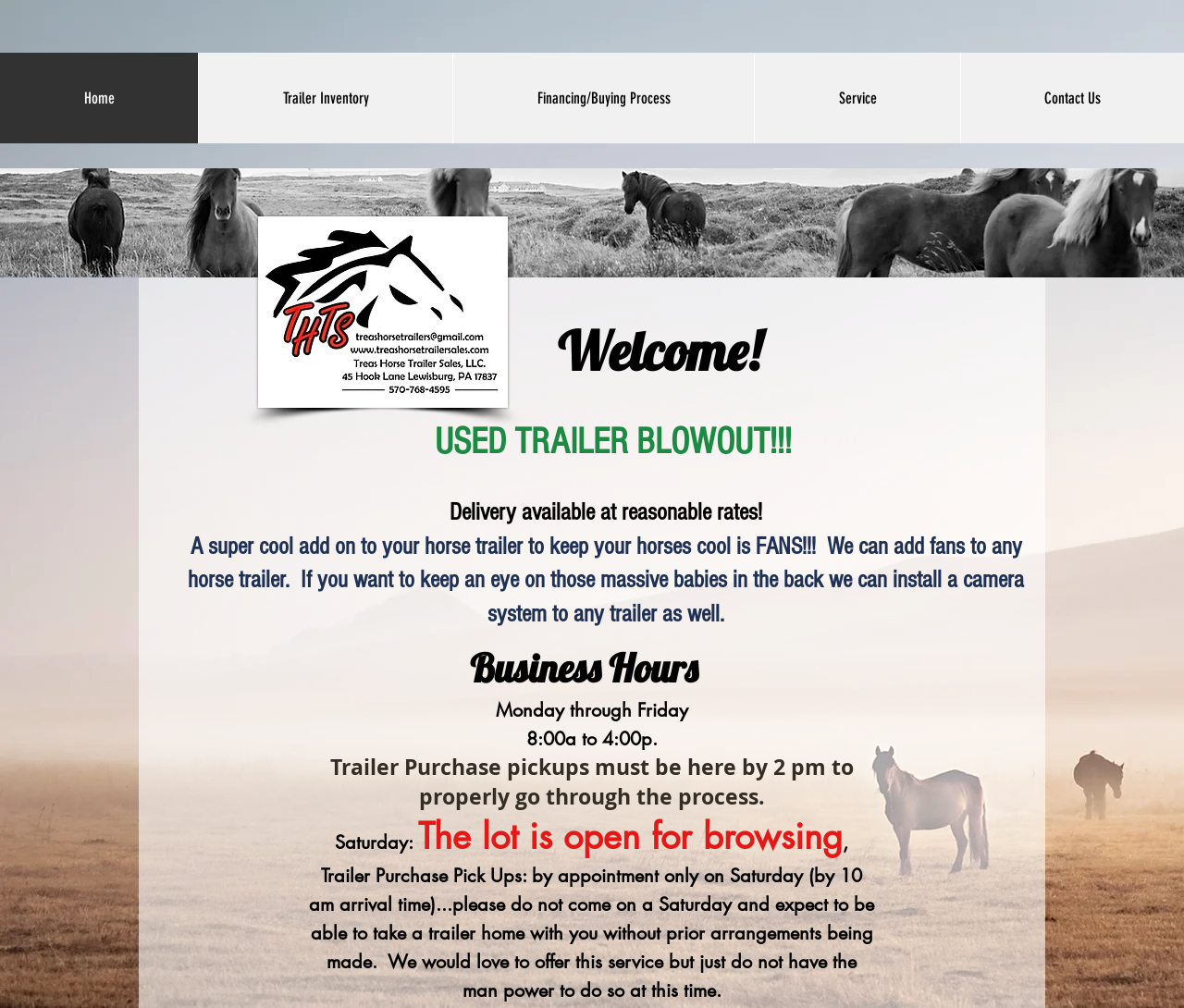Create an elaborate caption for the webpage.

This webpage is about Treas Horse Trailer Sales, LLC, a horse trailer dealership located in Lewisburg, Pennsylvania. At the top of the page, there is a navigation menu with links to different sections of the website, including "Home", "Trailer Inventory", "Financing/Buying Process", "Service", and "Contact Us".

Below the navigation menu, there is a slider gallery that takes up the full width of the page. The gallery contains multiple images of horse trailers, with buttons to play backward and forward at the left and right ends, respectively.

On the left side of the page, there is a large heading that announces a "USED TRAILER BLOWOUT!!!", with a description of the sale and additional services offered, such as installing fans and camera systems in horse trailers.

To the right of the heading, there is an image of a horse trailer. Below the image, there is a welcome message and a section displaying the business hours, including Saturday hours for browsing and trailer pickup by appointment only.

Overall, the webpage appears to be a sales-focused website for a horse trailer dealership, with a prominent display of their products and services.